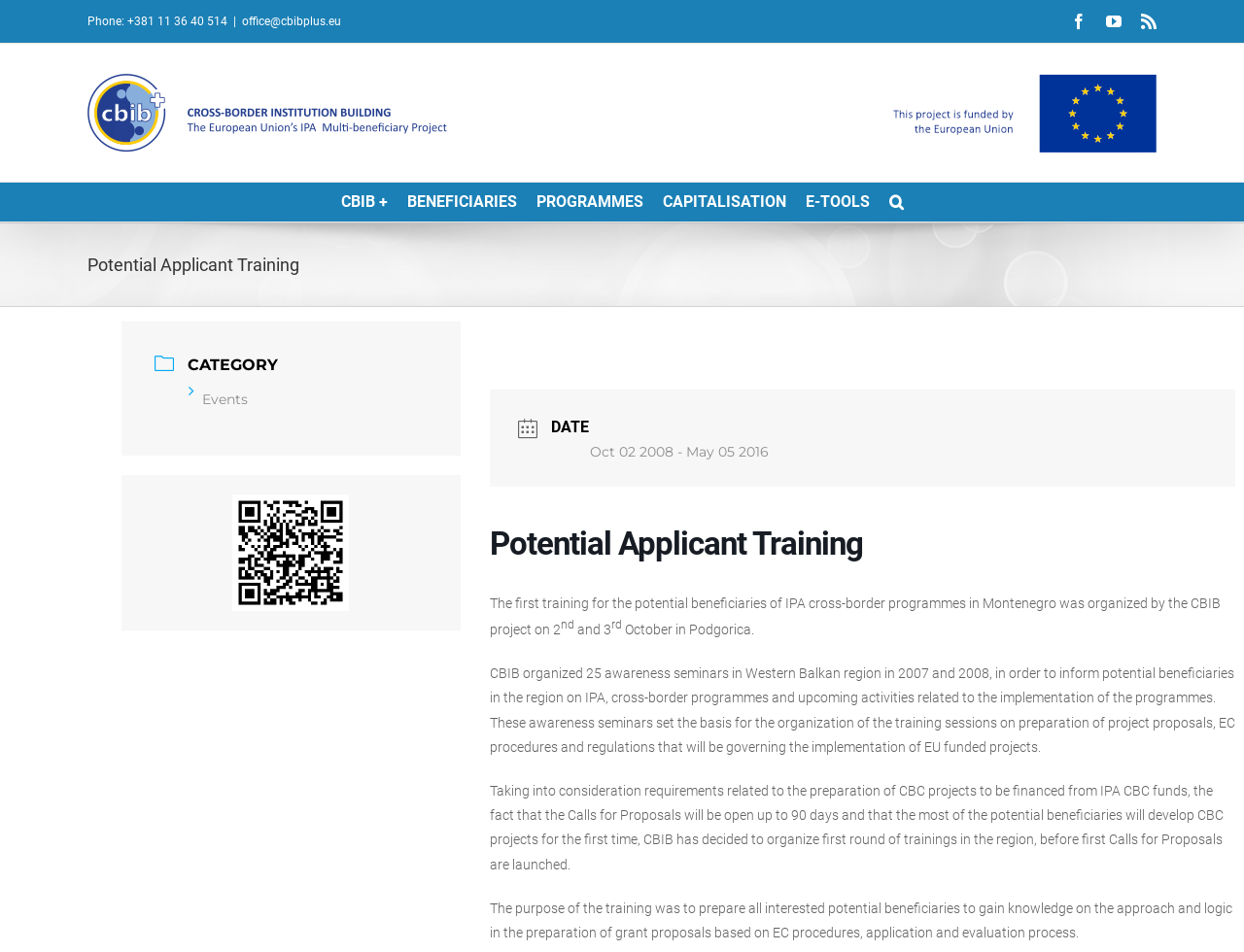How many awareness seminars were organized by CBIB in 2007 and 2008?
Answer the question with a thorough and detailed explanation.

I read the text in the section with the heading 'Potential Applicant Training' and found the information that CBIB organized 25 awareness seminars in Western Balkan region in 2007 and 2008.